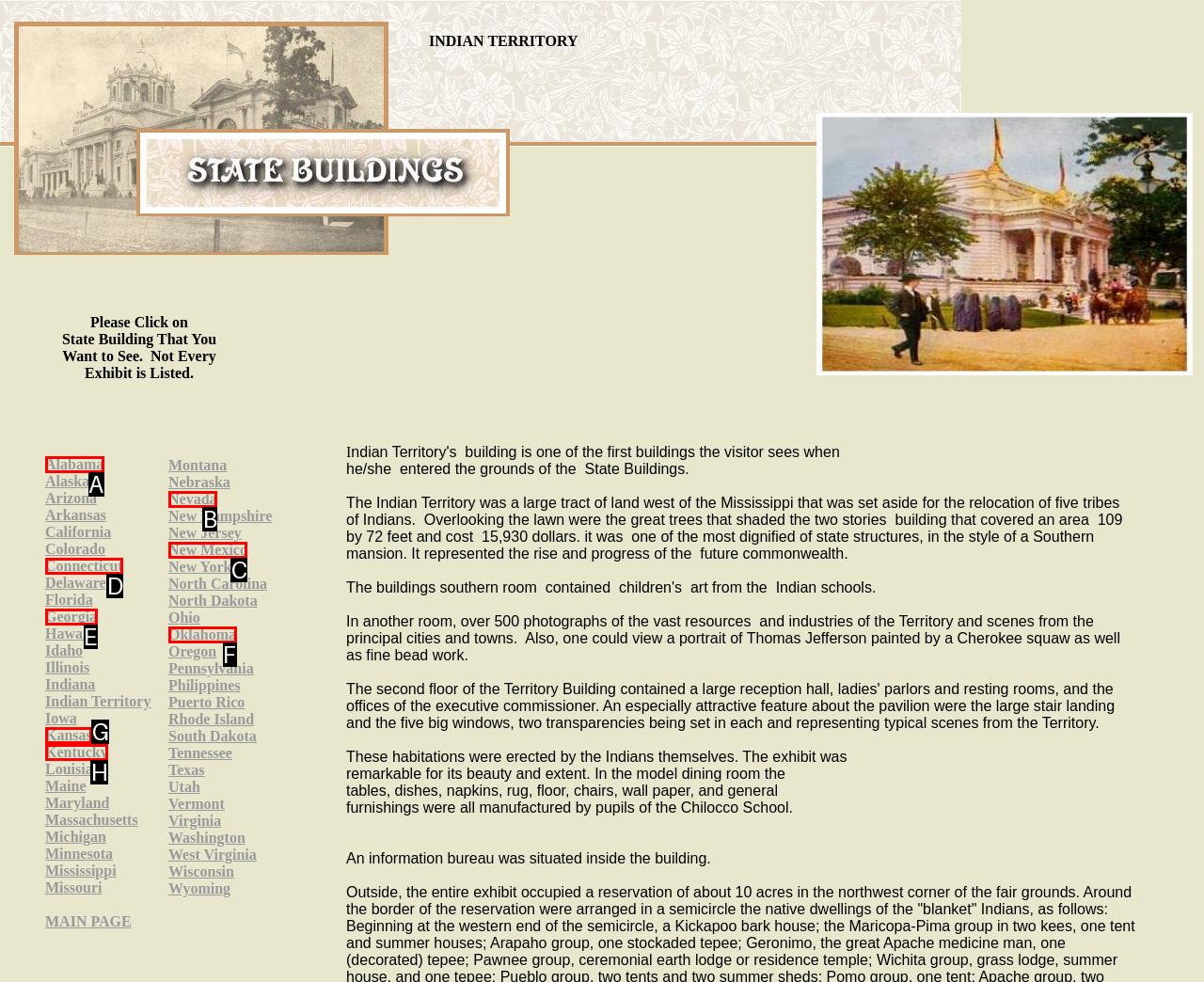Determine which HTML element to click to execute the following task: Click on the link to view information about Alabama Answer with the letter of the selected option.

A